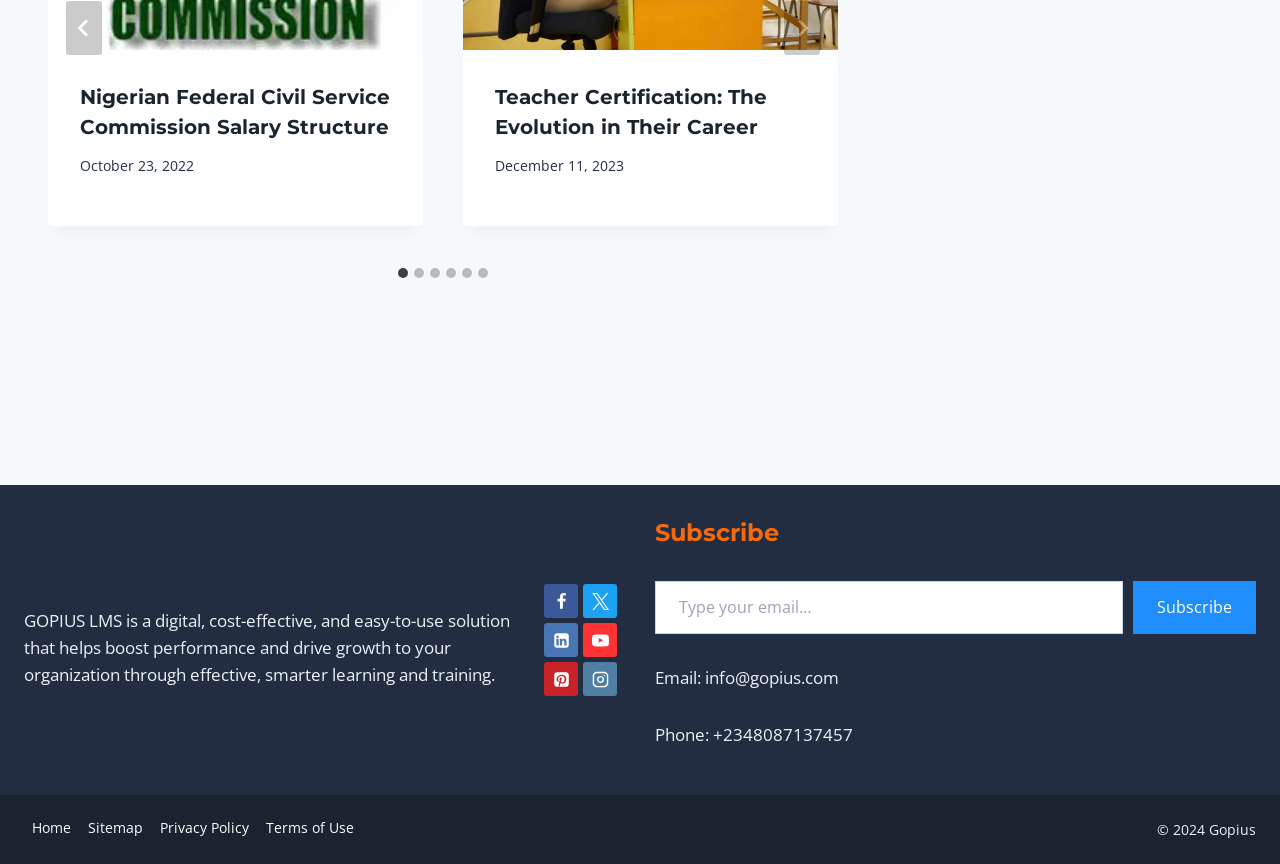Respond to the following question using a concise word or phrase: 
What is the name of the author of the first article?

Dr. Godwin Pius